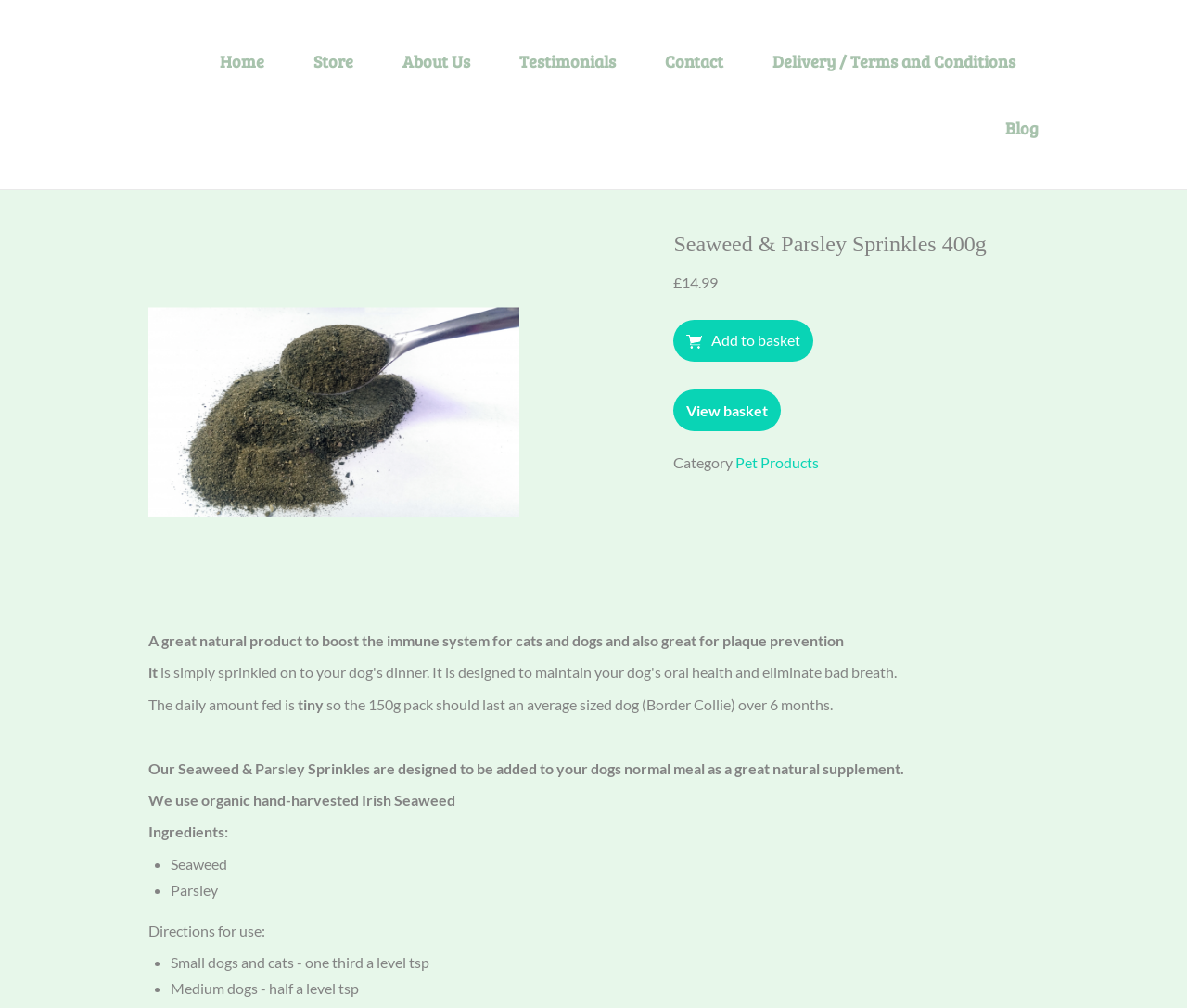What is the price of Seaweed & Parsley Sprinkles?
Please provide a comprehensive answer to the question based on the webpage screenshot.

The price of Seaweed & Parsley Sprinkles can be found on the webpage, specifically in the section where the product details are listed. The StaticText element with the text '£14.99' indicates the price of the product.